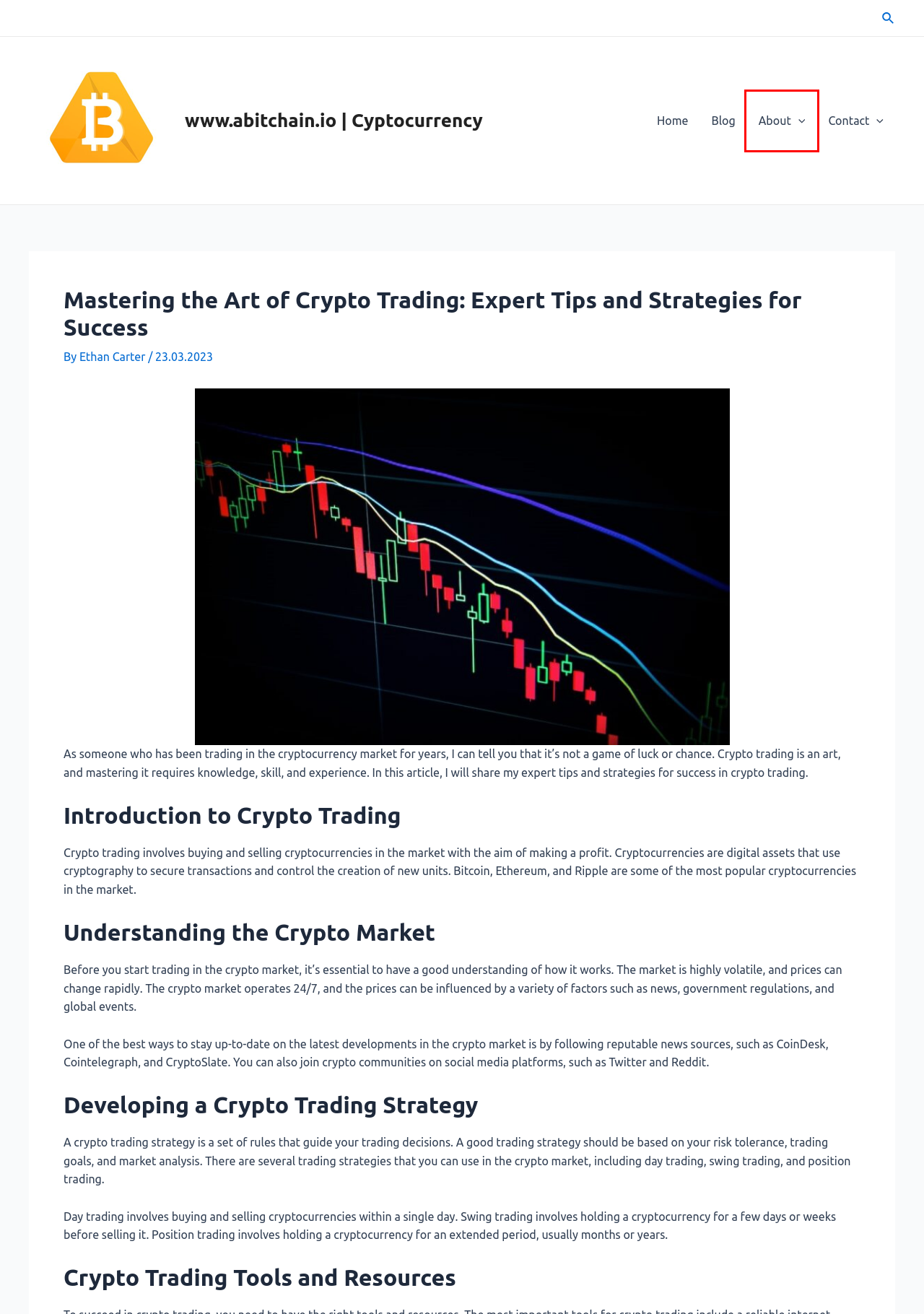You have a screenshot of a webpage where a red bounding box highlights a specific UI element. Identify the description that best matches the resulting webpage after the highlighted element is clicked. The choices are:
A. xBitcoin Club (XBTC Capex Club) - Site Oficial
B. About – www.abitchain.io | Cyptocurrency
C. About Cookies – www.abitchain.io | Cyptocurrency
D. Contact – www.abitchain.io | Cyptocurrency
E. Advertise – www.abitchain.io | Cyptocurrency
F. www.abitchain.io | Cyptocurrency
G. Blog – www.abitchain.io | Cyptocurrency
H. Ethan Carter – www.abitchain.io | Cyptocurrency

B